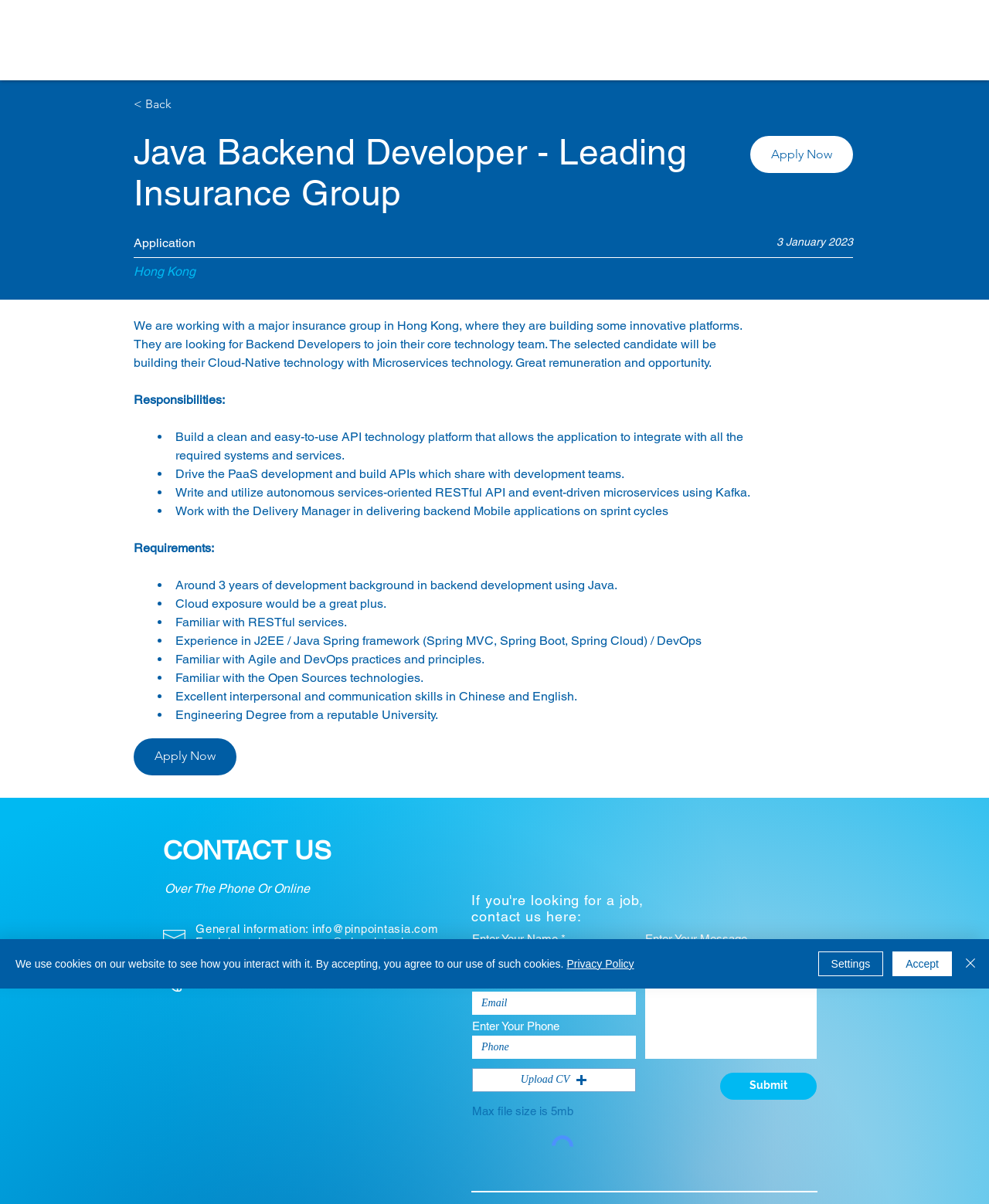Highlight the bounding box of the UI element that corresponds to this description: "Search Our Jobs".

[0.462, 0.04, 0.546, 0.051]